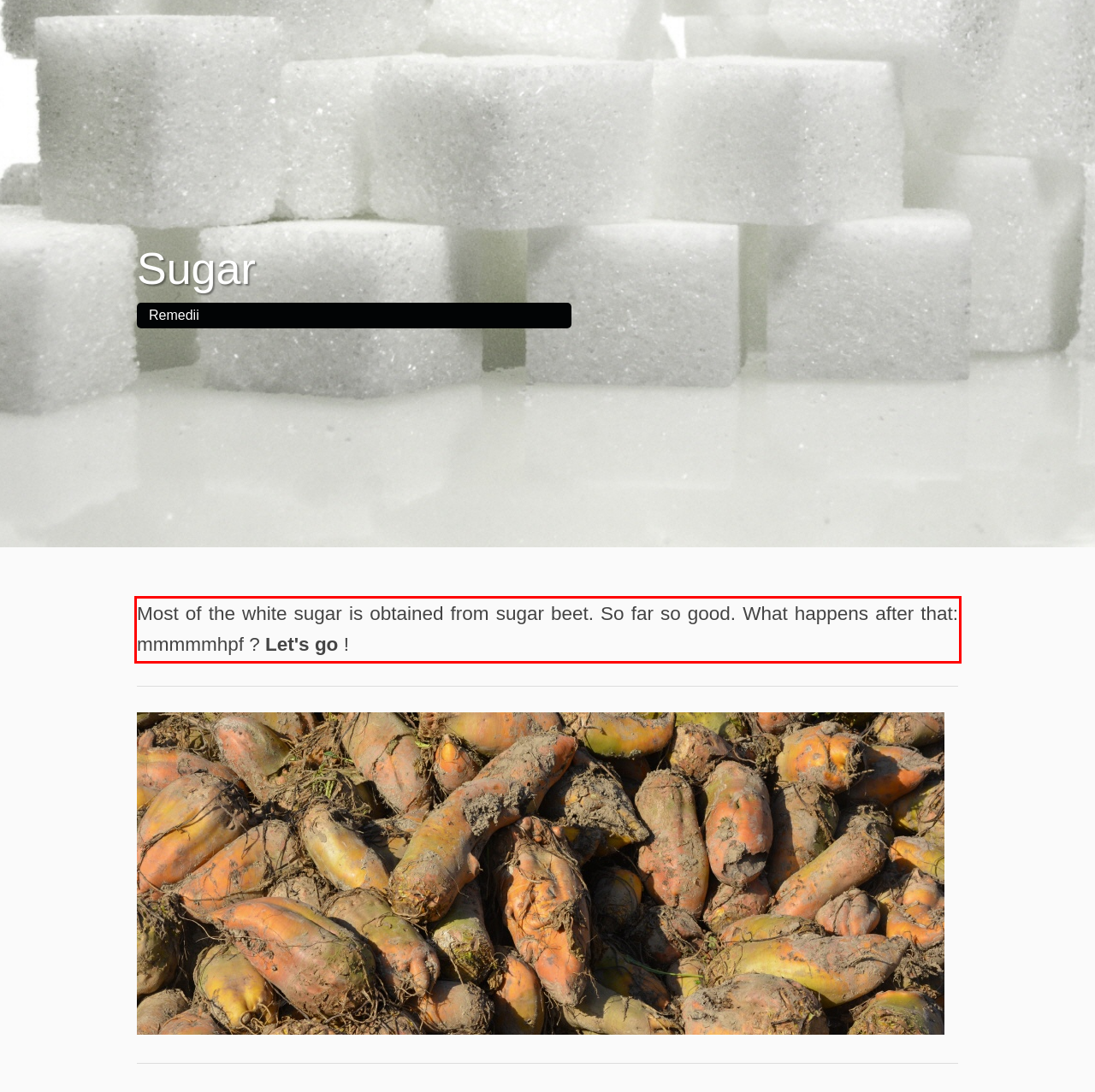Given a screenshot of a webpage, locate the red bounding box and extract the text it encloses.

Most of the white sugar is obtained from sugar beet. So far so good. What happens after that: mmmmmhpf ? Let's go !